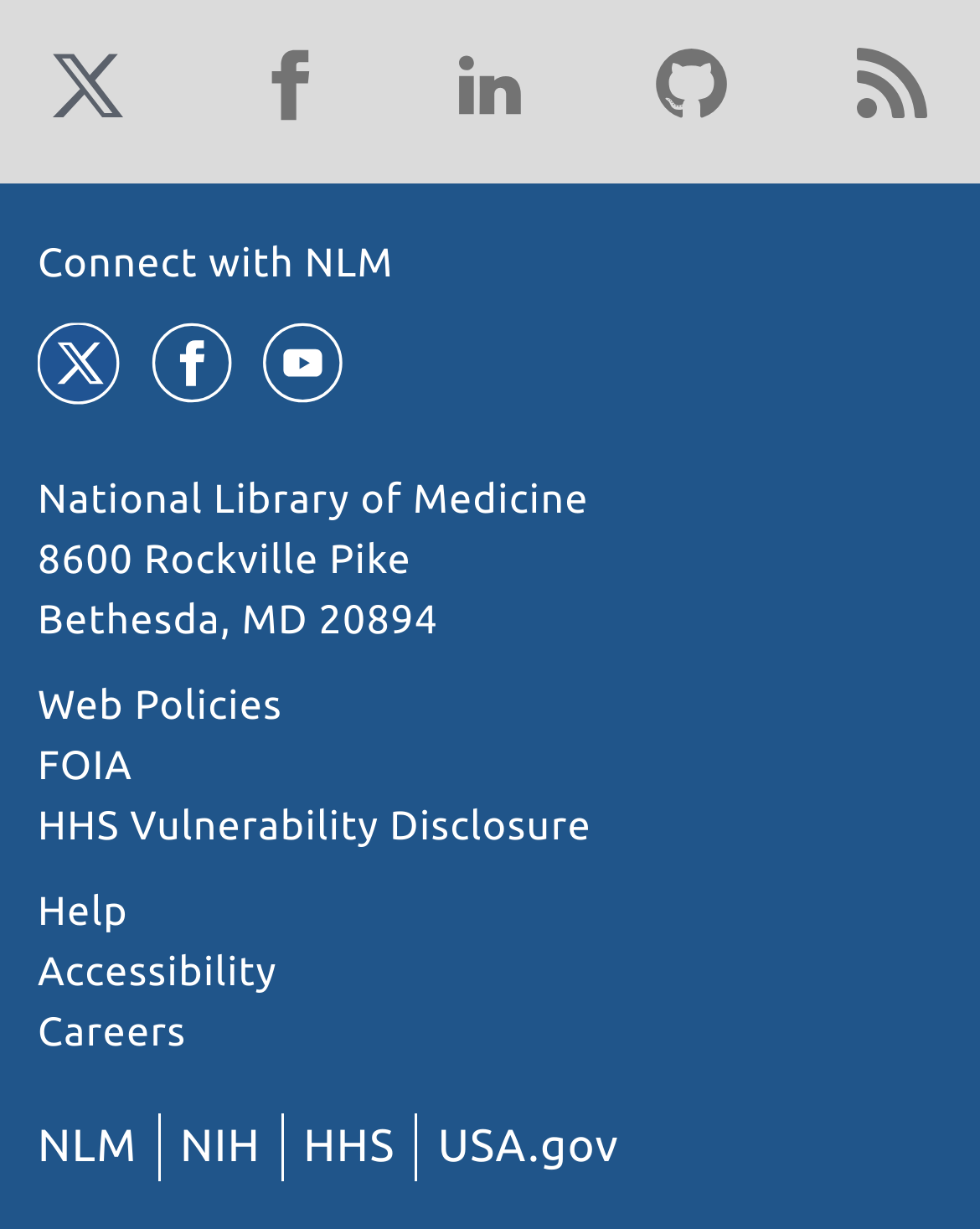Locate the bounding box coordinates of the element that should be clicked to fulfill the instruction: "Get help from NLM".

[0.038, 0.725, 0.131, 0.761]